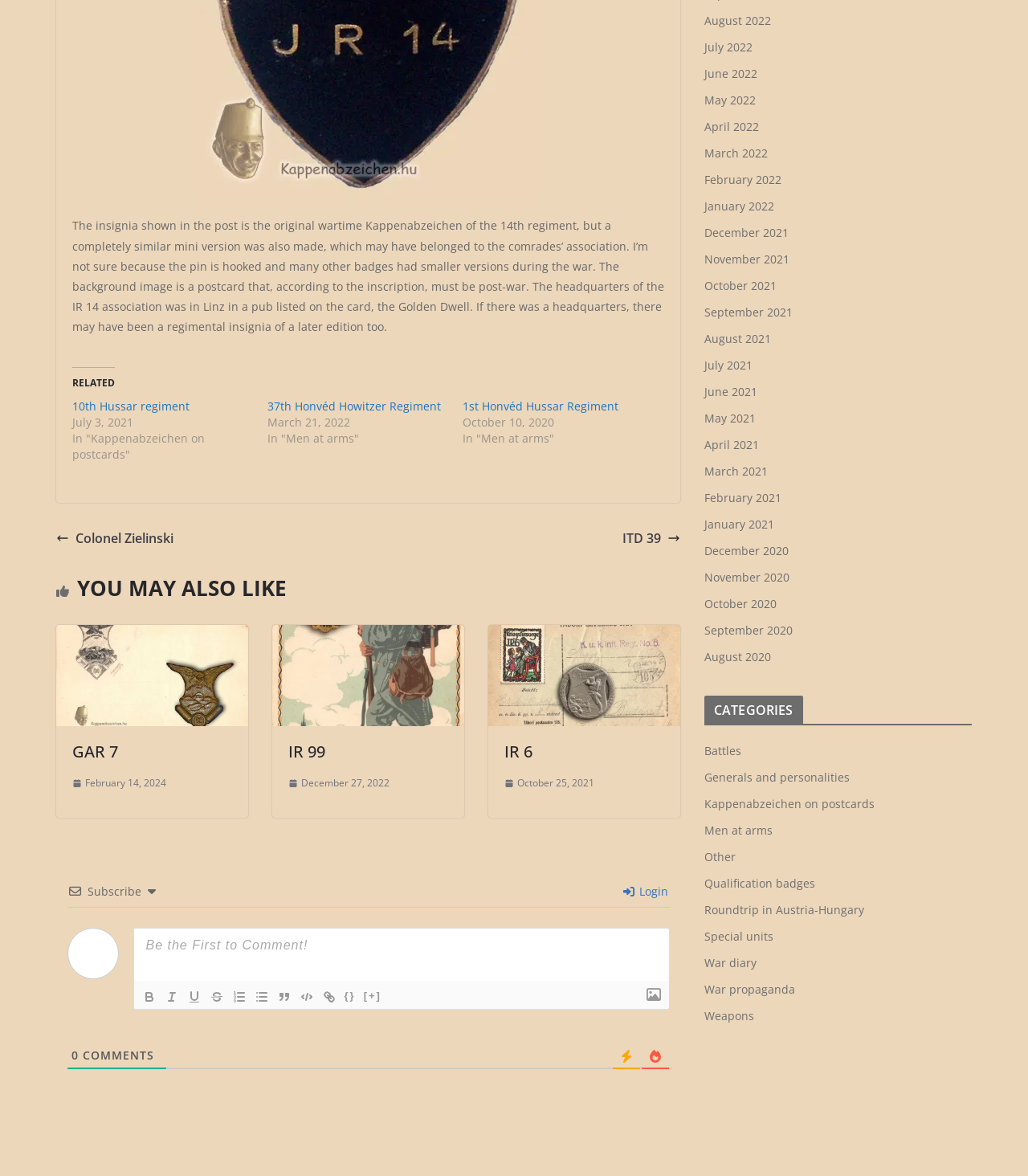Pinpoint the bounding box coordinates of the element you need to click to execute the following instruction: "Subscribe to the newsletter". The bounding box should be represented by four float numbers between 0 and 1, in the format [left, top, right, bottom].

[0.085, 0.751, 0.137, 0.764]